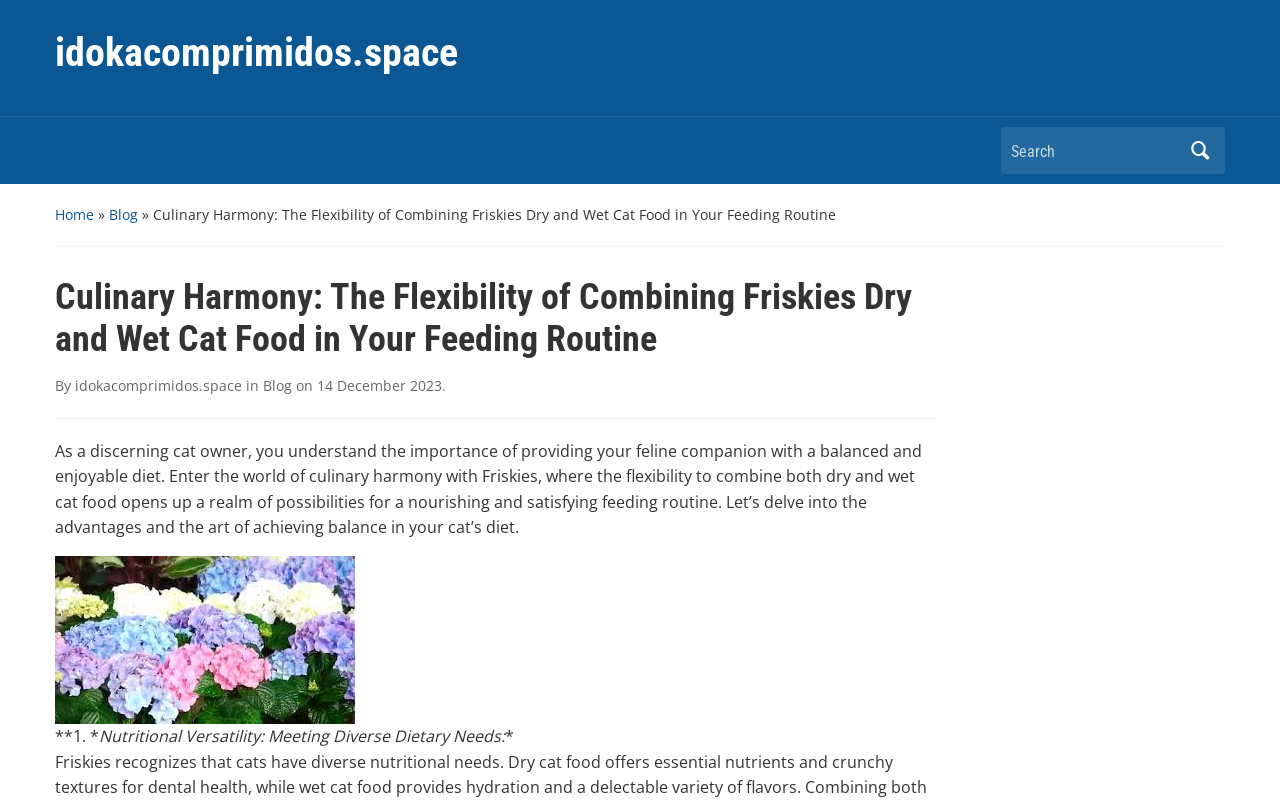Who is the author of the article?
Please provide a single word or phrase as the answer based on the screenshot.

Not specified